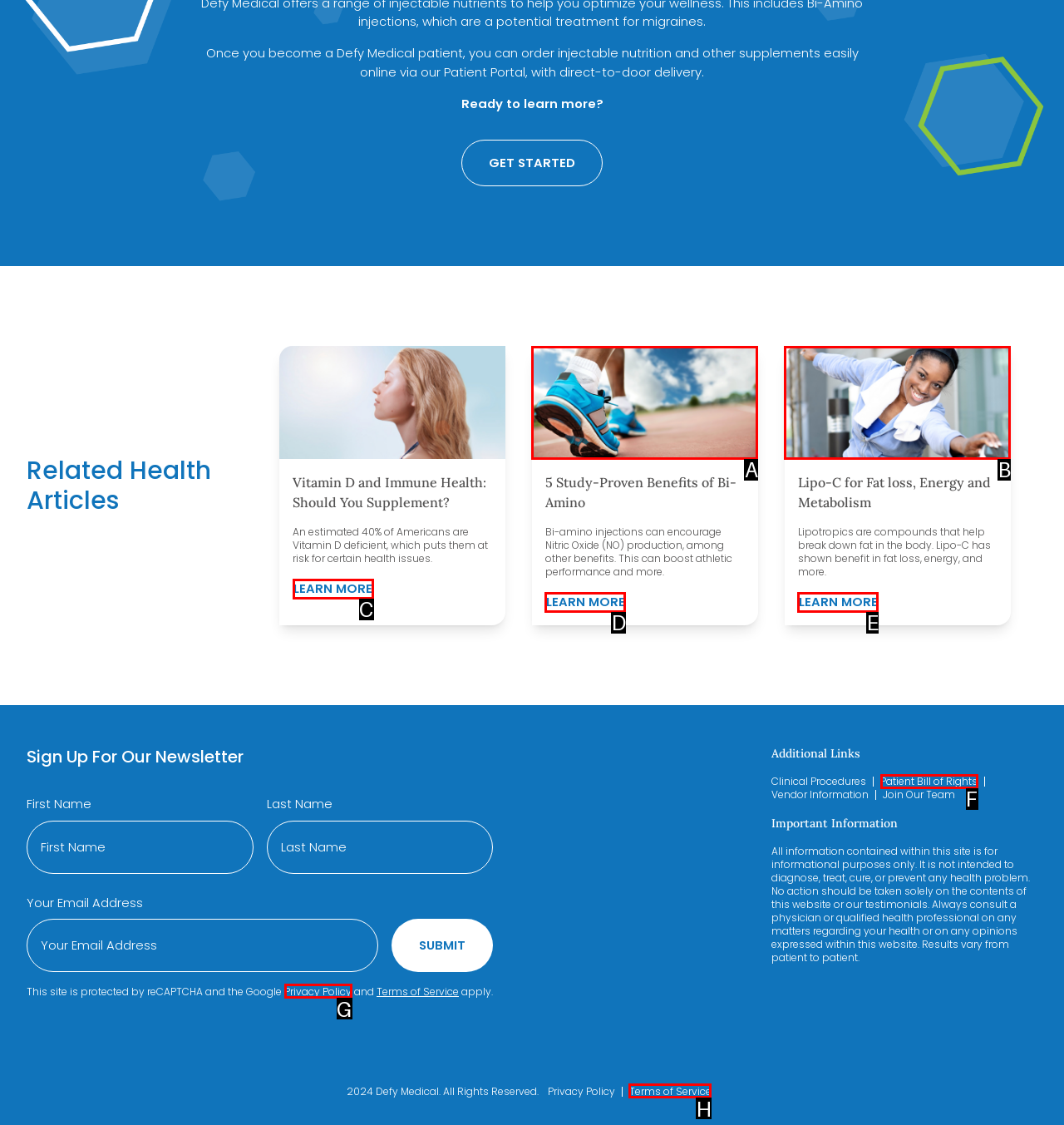Tell me which one HTML element best matches the description: Privacy Policy Answer with the option's letter from the given choices directly.

G